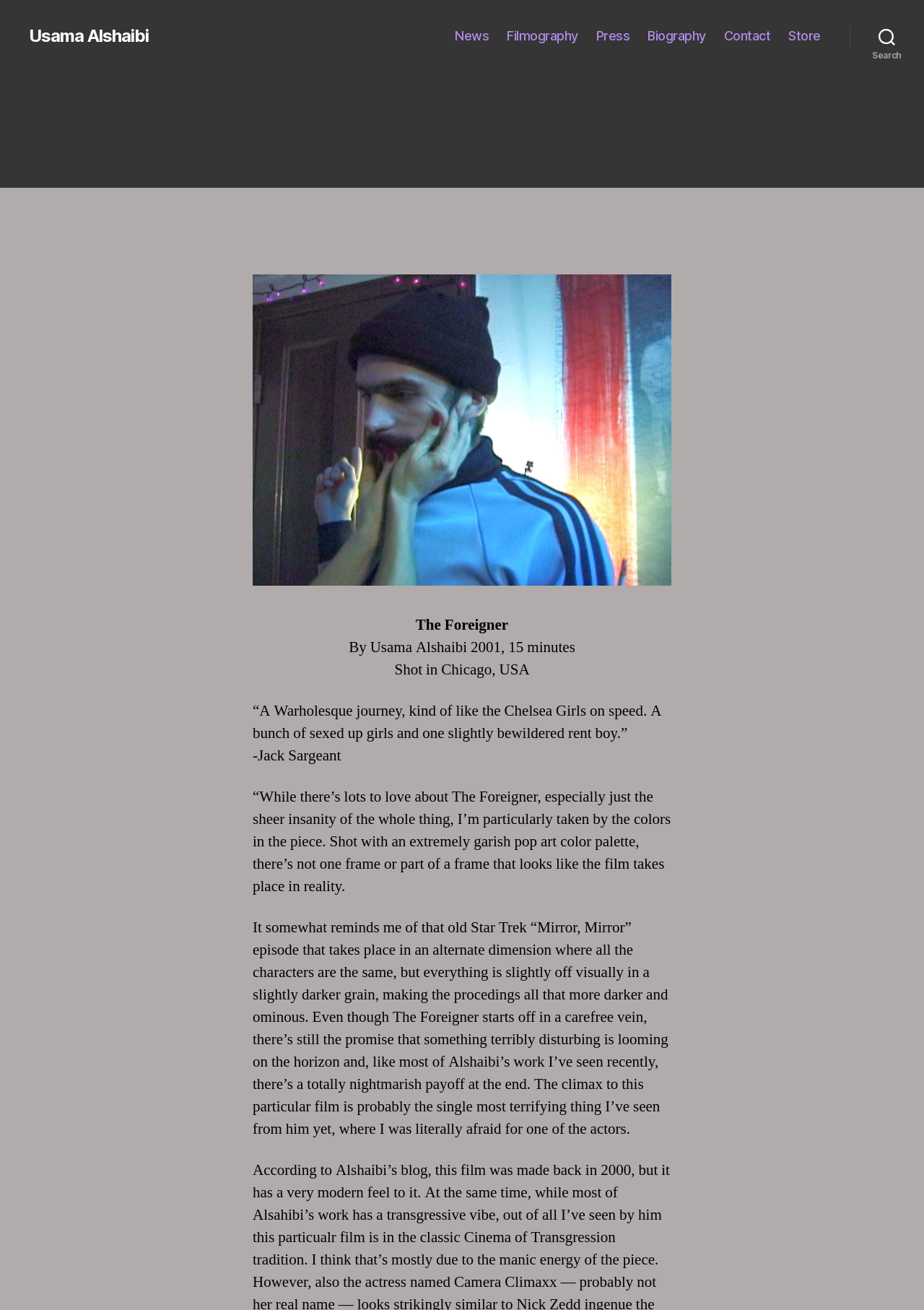Locate the bounding box coordinates of the area you need to click to fulfill this instruction: 'View the Biography'. The coordinates must be in the form of four float numbers ranging from 0 to 1: [left, top, right, bottom].

[0.701, 0.022, 0.764, 0.034]